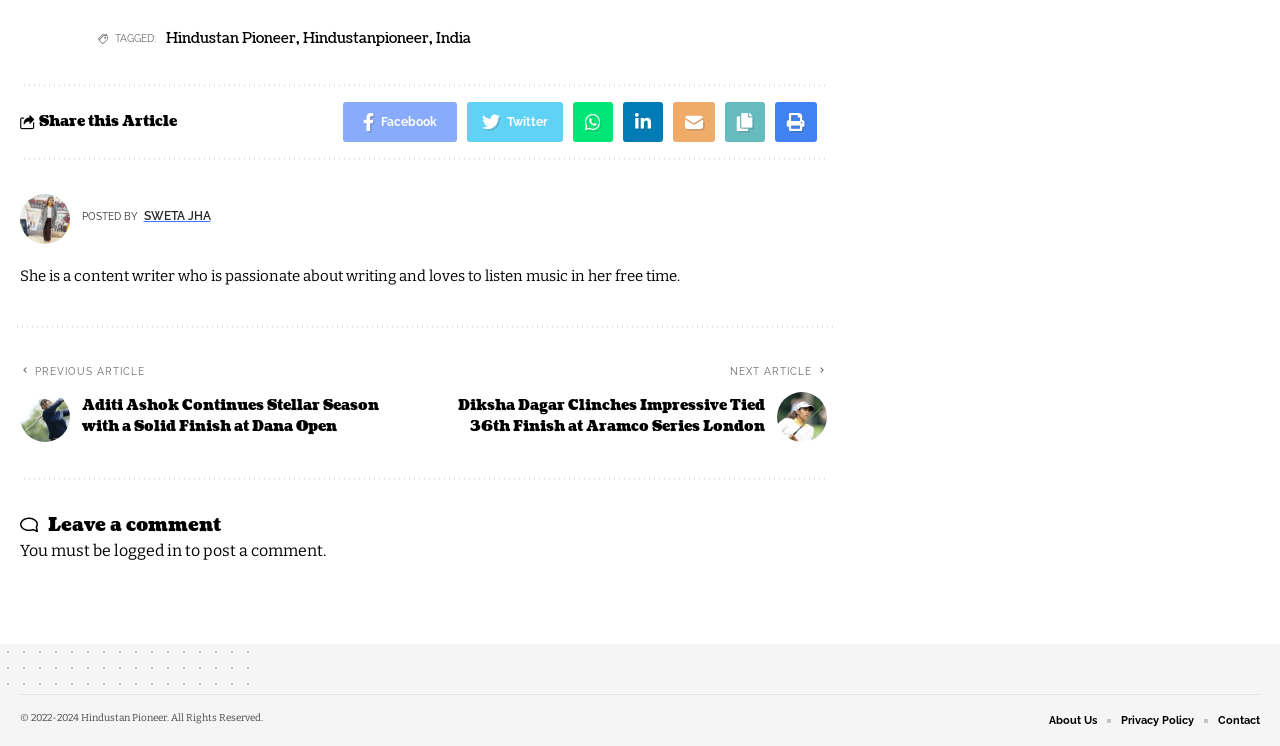Pinpoint the bounding box coordinates of the clickable area needed to execute the instruction: "Read the previous article". The coordinates should be specified as four float numbers between 0 and 1, i.e., [left, top, right, bottom].

[0.016, 0.485, 0.325, 0.592]